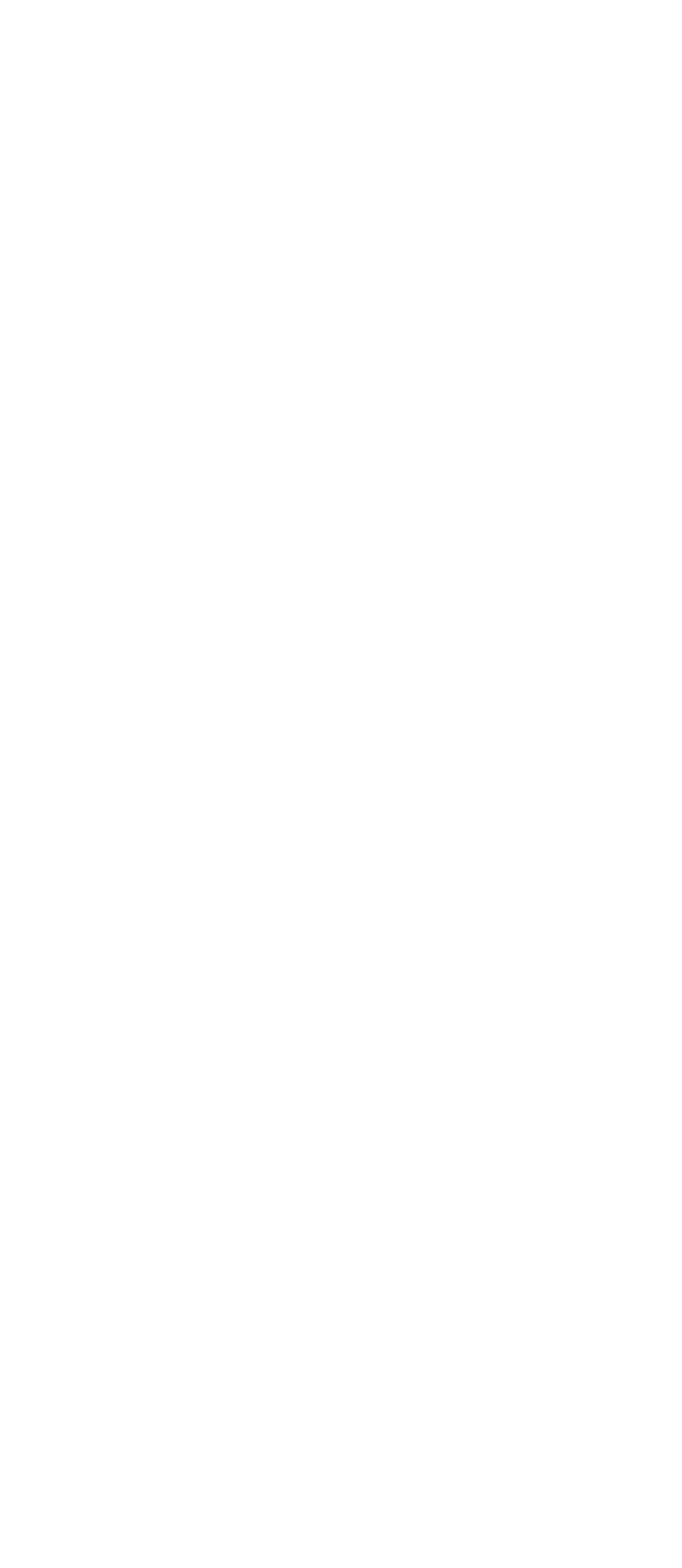What social media platforms are linked?
Answer the question in as much detail as possible.

By examining the links in the contentinfo section, I found that there are four social media platforms linked, which are Twitter, Instagram, Pinterest, and Youtube.